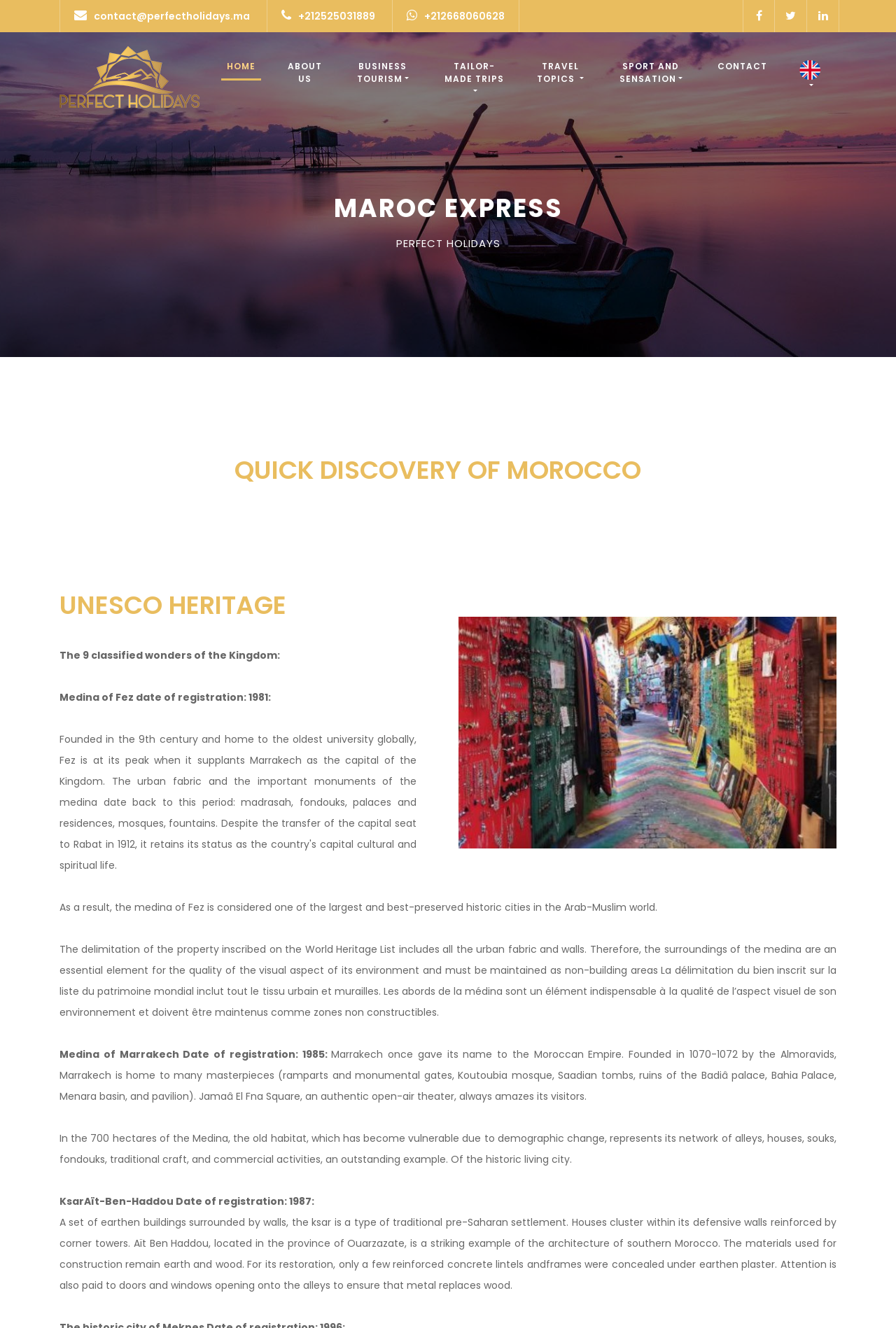By analyzing the image, answer the following question with a detailed response: What is the purpose of the 'QUICK DISCOVERY OF MOROCCO' section?

The 'QUICK DISCOVERY OF MOROCCO' section appears to be an introduction to Morocco, providing an overview of the country's cultural and historical heritage, as indicated by the heading element 'QUICK DISCOVERY OF MOROCCO'.